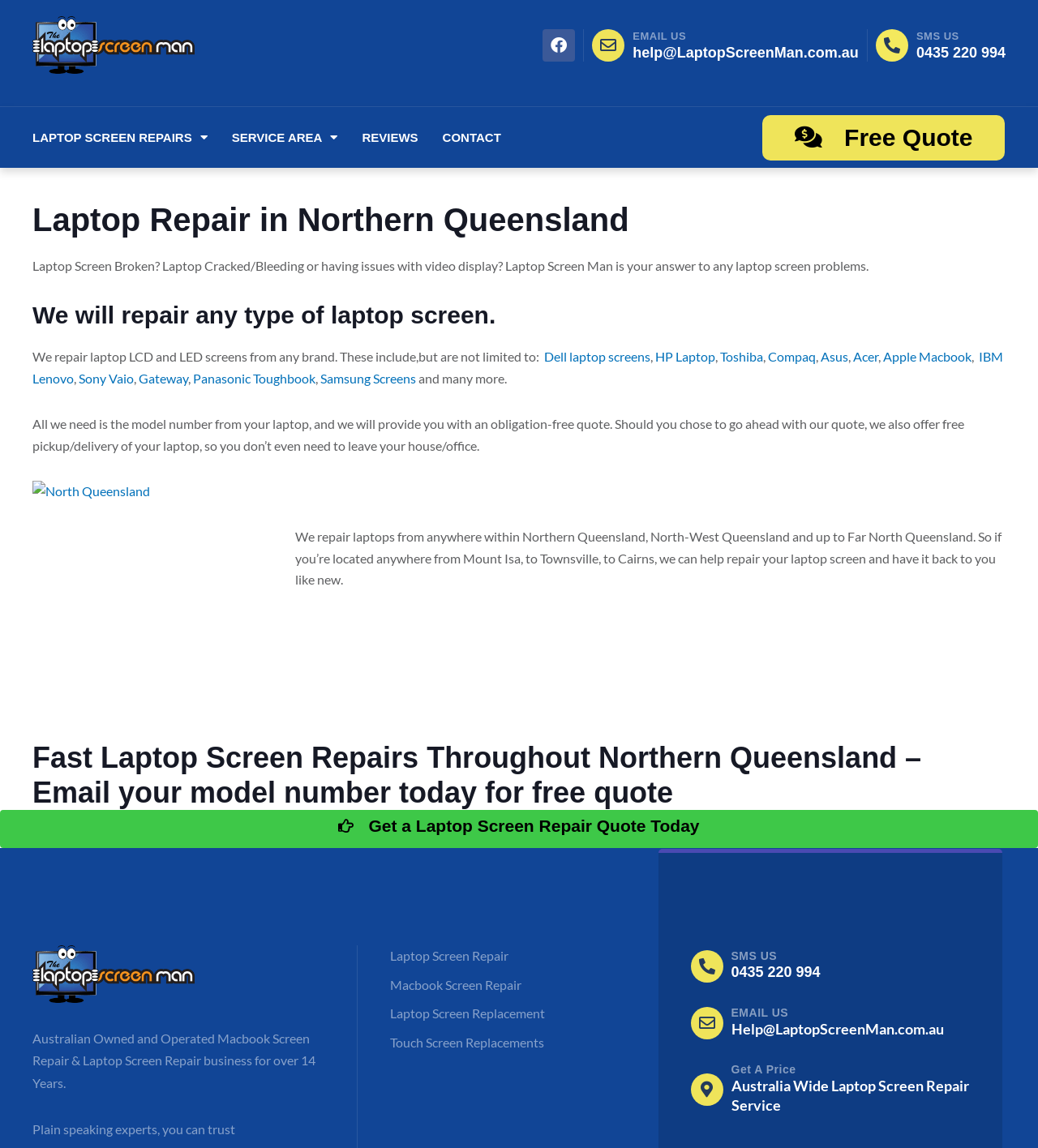Find the bounding box coordinates of the clickable region needed to perform the following instruction: "Click on the 'LAPTOP SCREEN REPAIRS' menu". The coordinates should be provided as four float numbers between 0 and 1, i.e., [left, top, right, bottom].

[0.031, 0.093, 0.2, 0.146]